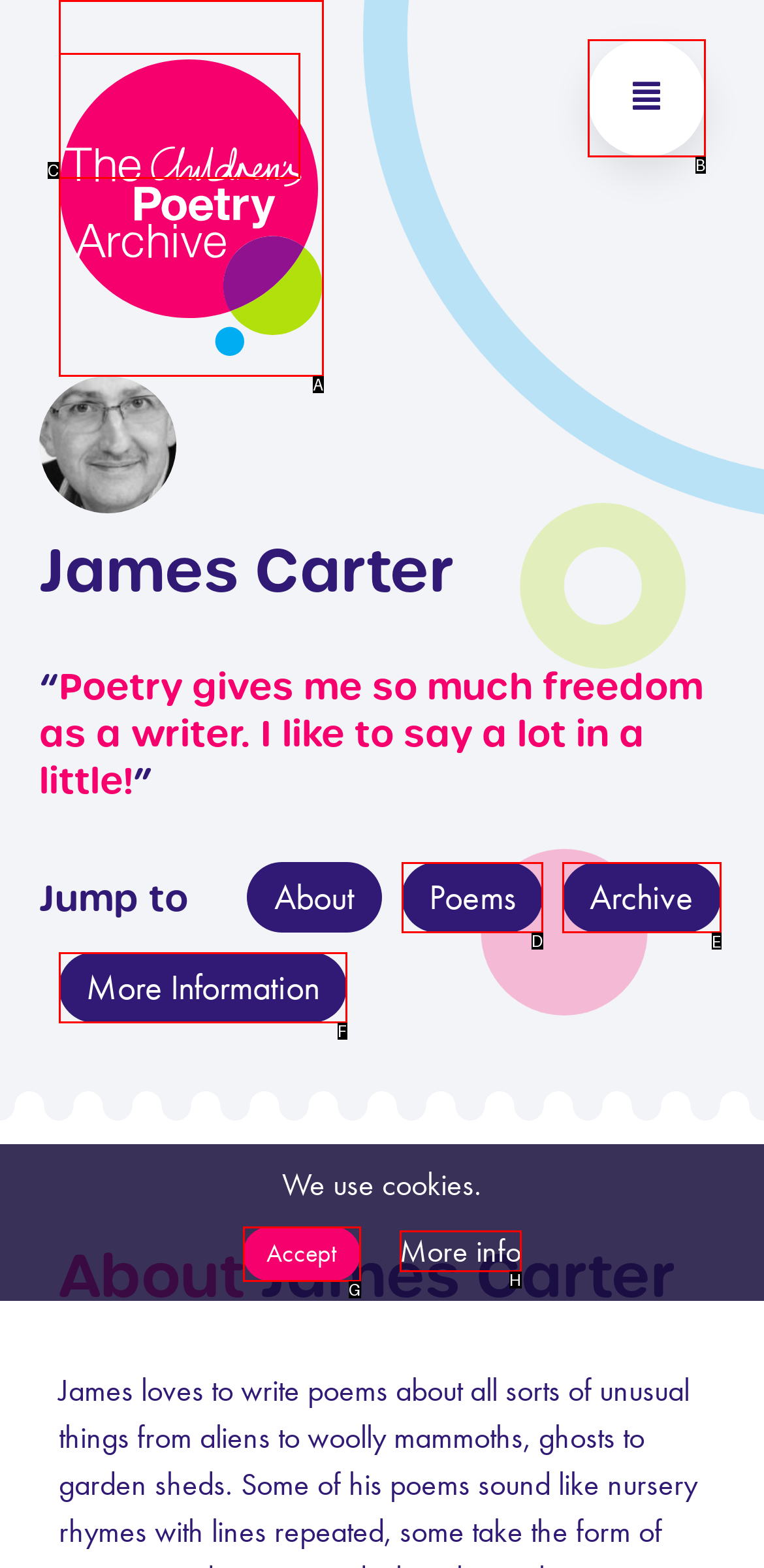Determine the right option to click to perform this task: Explore the archive
Answer with the correct letter from the given choices directly.

E